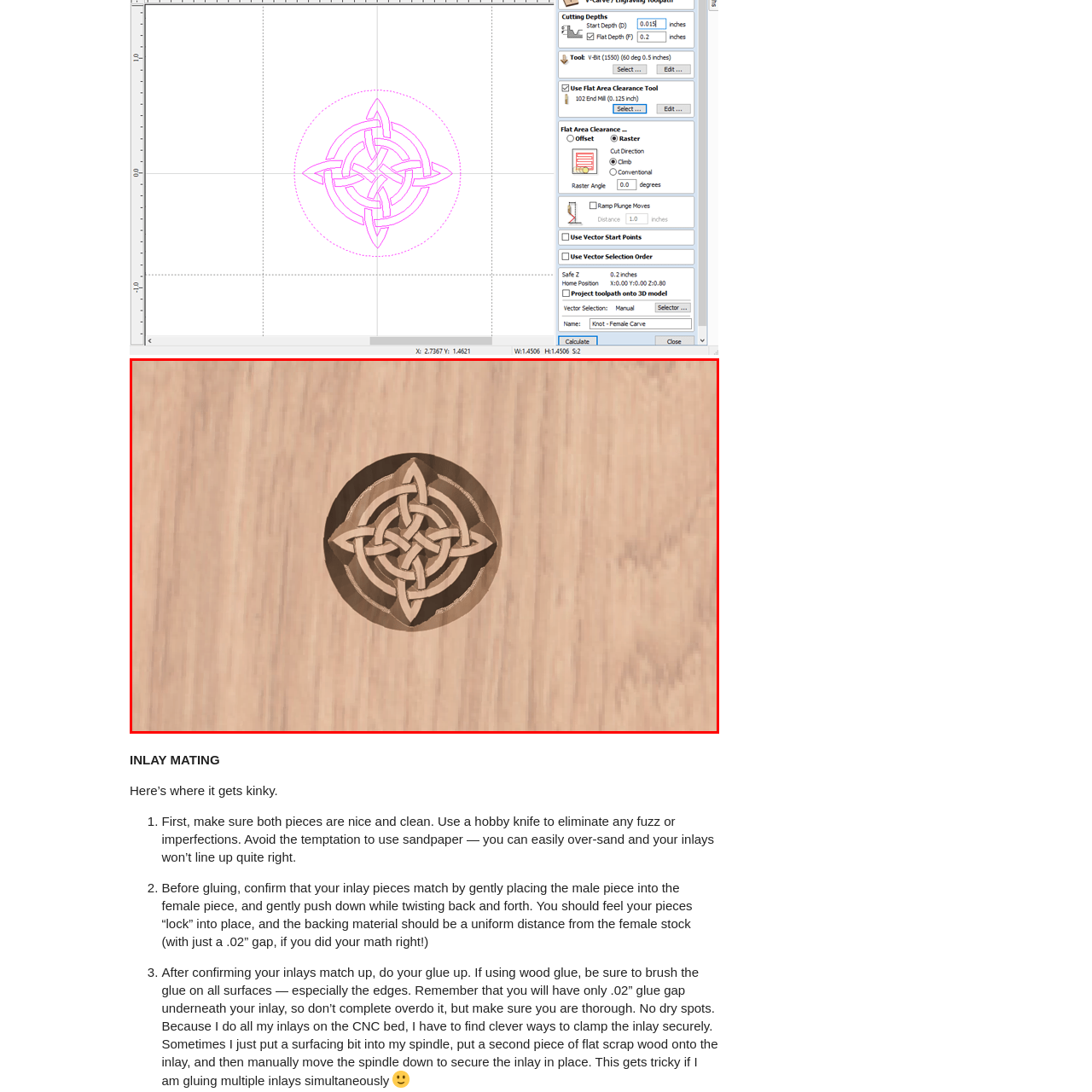Please provide a thorough description of the image inside the red frame.

The image showcases an intricately carved inlay design featuring a traditional Celtic knot, set against a light wooden background. The knot is centered within a circular area and displays a harmonious interplay of lines, creating an elegant interwoven appearance. The craftsmanship highlights the smooth finish of the wood, emphasizing the contrast between the carved intricate details and the natural grain of the surrounding surface. This type of inlay is often used in decorative woodworking projects, adding both aesthetic appeal and cultural significance to the piece.